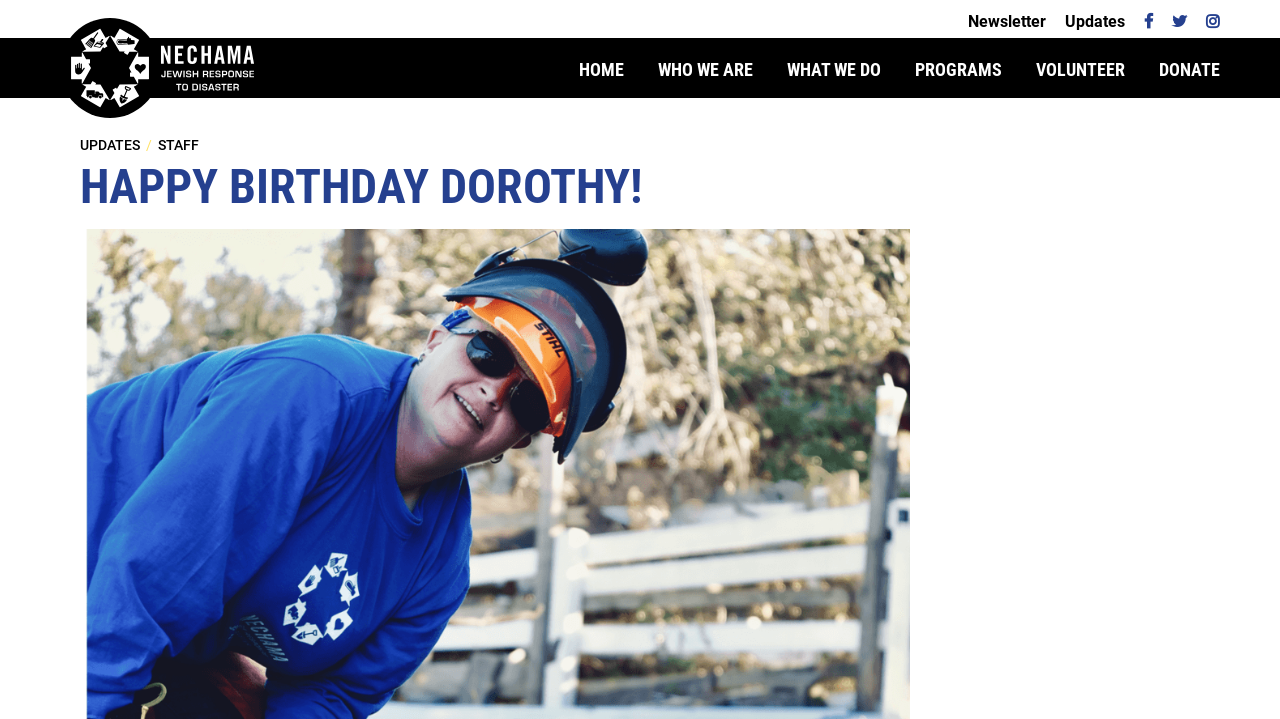Provide the bounding box coordinates of the HTML element described by the text: "Who we are". The coordinates should be in the format [left, top, right, bottom] with values between 0 and 1.

[0.514, 0.082, 0.588, 0.111]